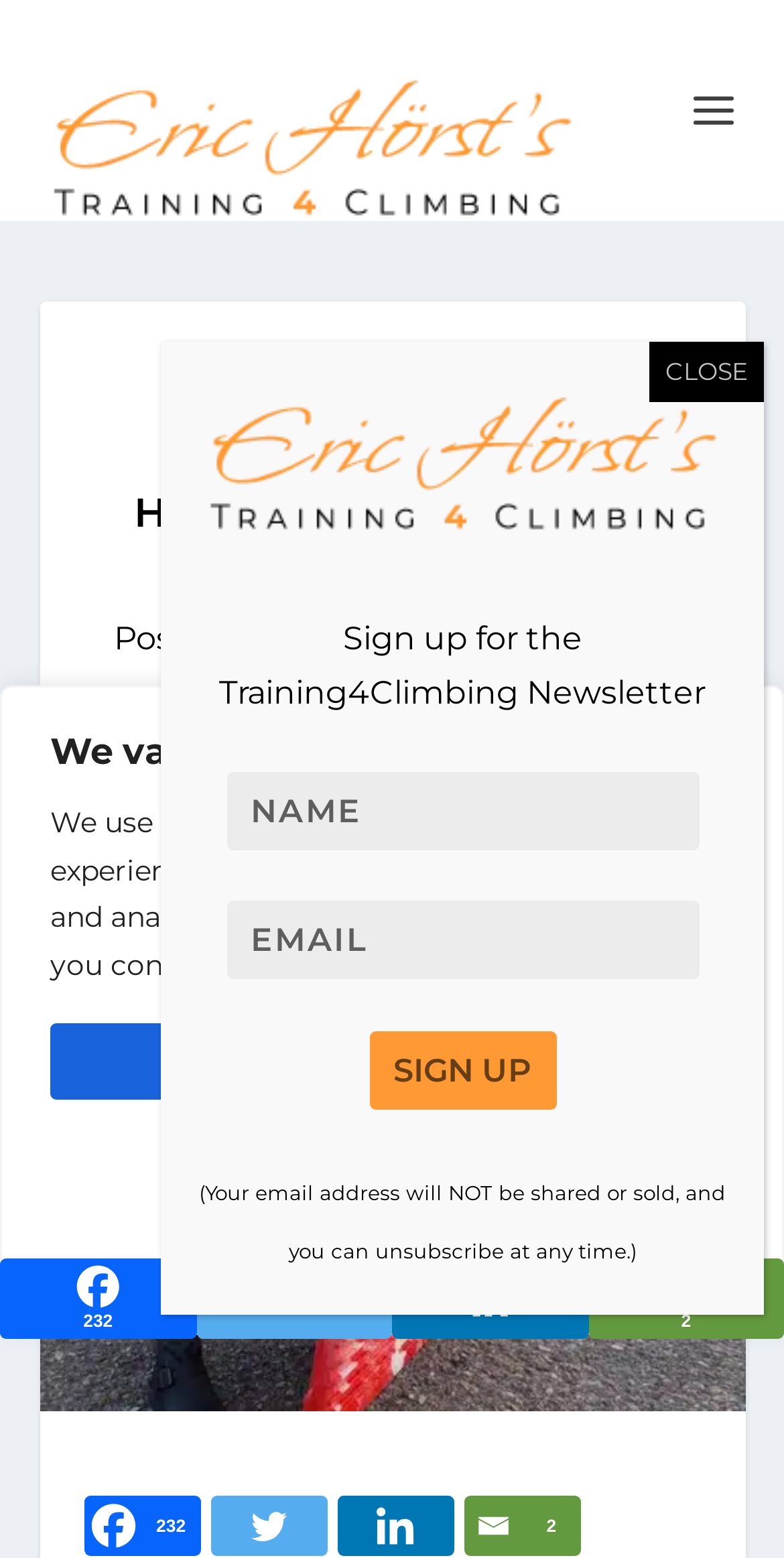Locate the bounding box coordinates of the element's region that should be clicked to carry out the following instruction: "Click the Twitter link". The coordinates need to be four float numbers between 0 and 1, i.e., [left, top, right, bottom].

[0.268, 0.96, 0.42, 0.999]